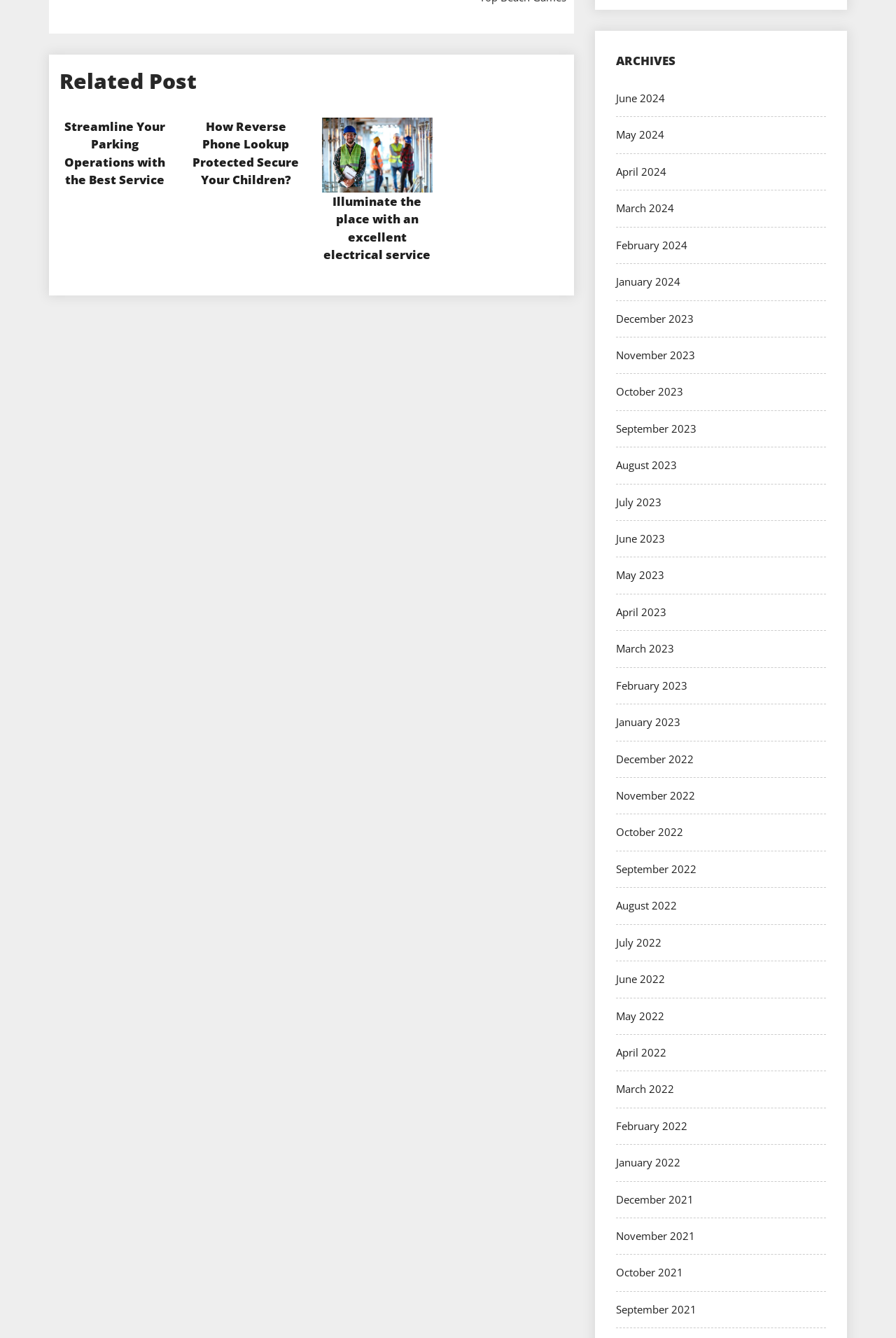Locate and provide the bounding box coordinates for the HTML element that matches this description: "September 2021".

[0.688, 0.973, 0.777, 0.984]